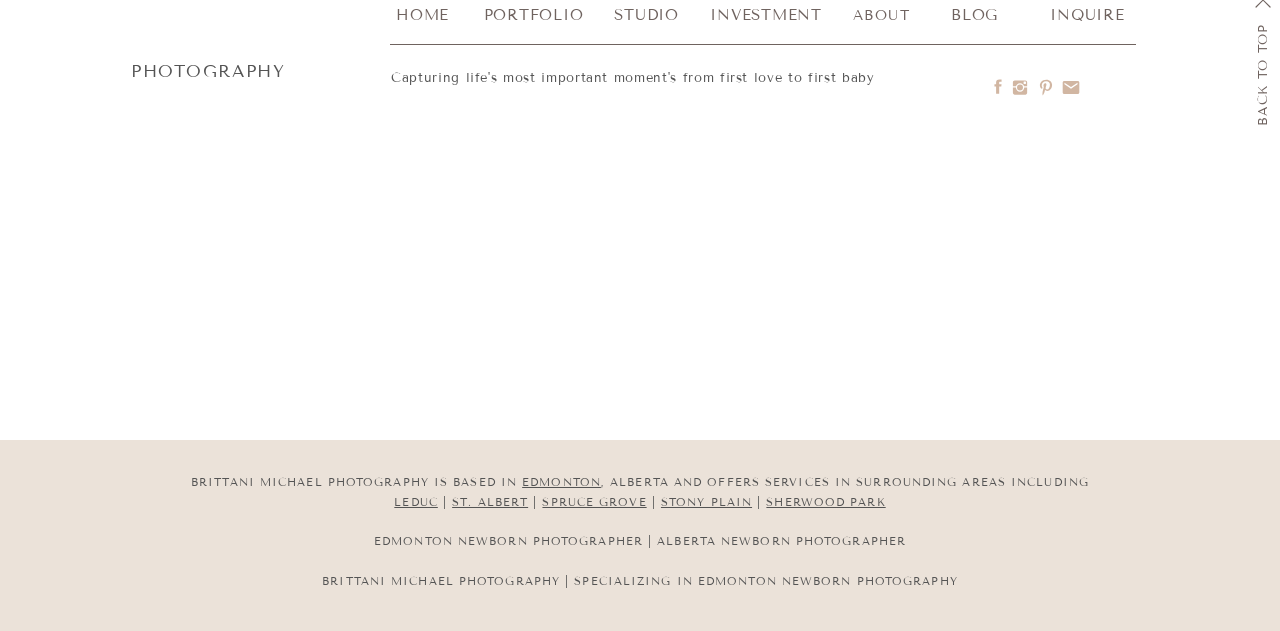Refer to the image and answer the question with as much detail as possible: What is the photographer's name?

The photographer's name is mentioned in the text 'BRITTANI MICHAEL PHOTOGRAPHY IS BASED IN' and also in the text 'BRITTANI MICHAEL PHOTOGRAPHY | SPECIALIZING IN EDMONTON NEWBORN PHOTOGRAPHY'.